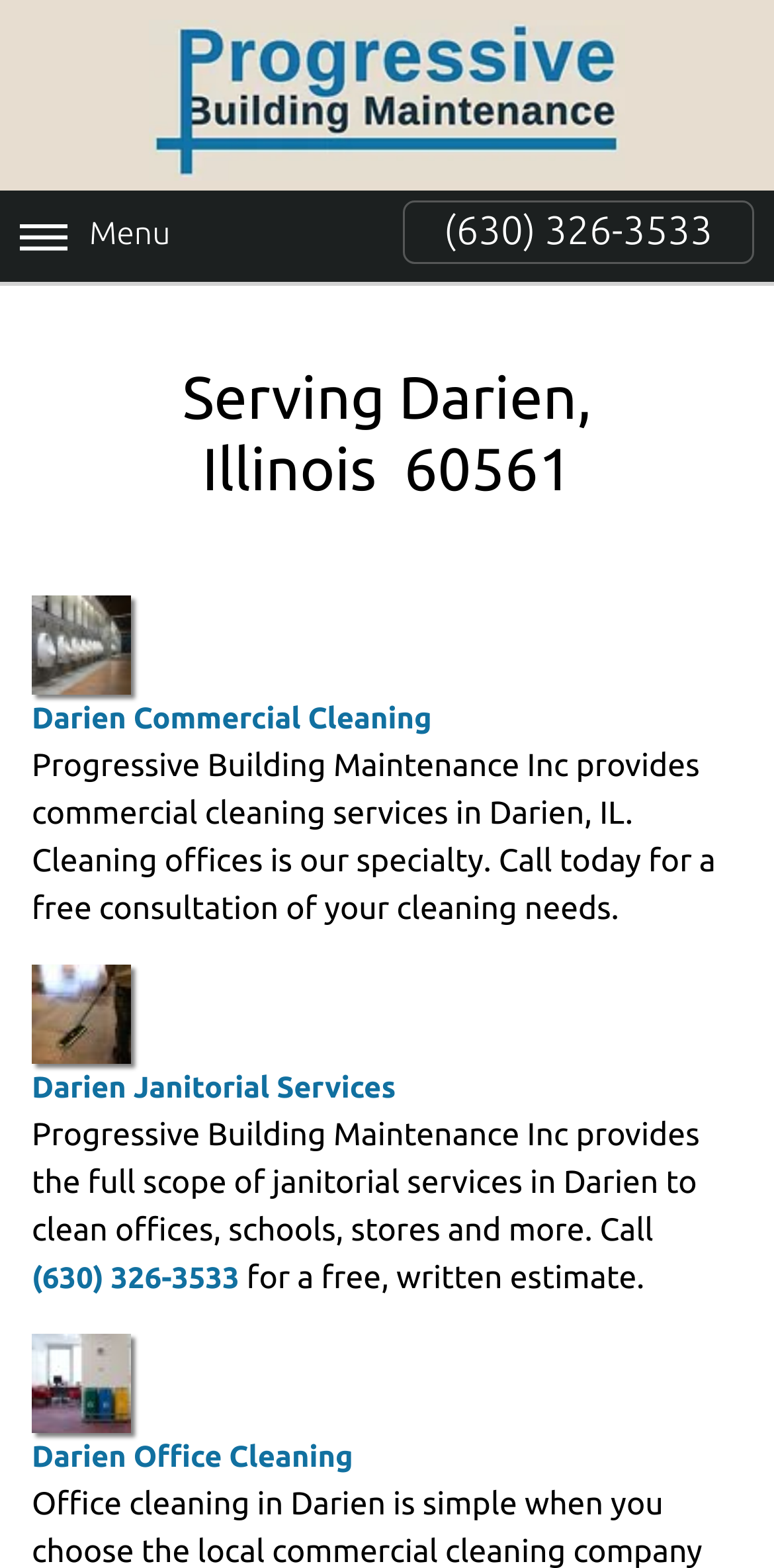Please specify the bounding box coordinates in the format (top-left x, top-left y, bottom-right x, bottom-right y), with values ranging from 0 to 1. Identify the bounding box for the UI component described as follows: (630) 326-3533

[0.041, 0.804, 0.309, 0.826]